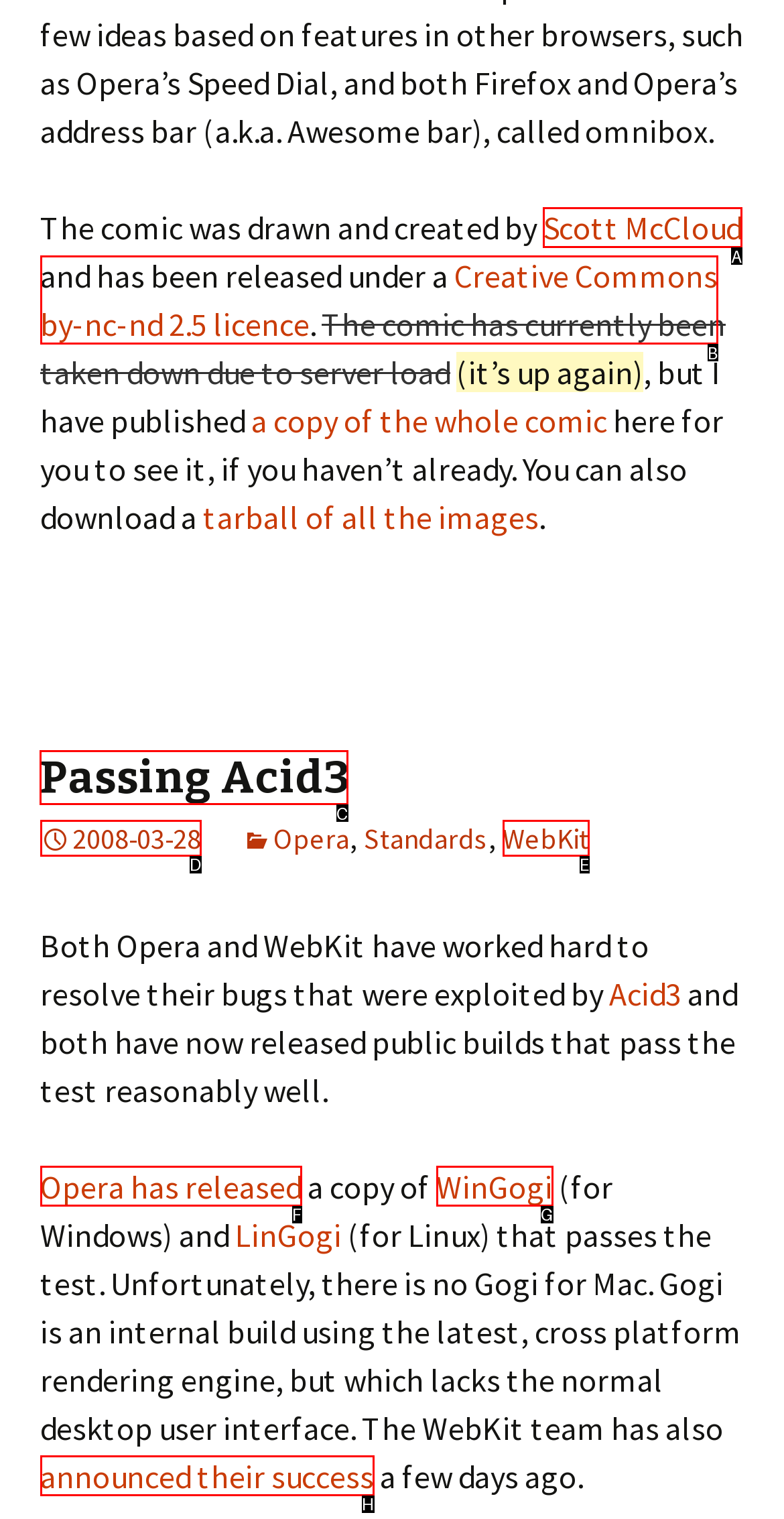Decide which letter you need to select to fulfill the task: Check the Passing Acid3 link
Answer with the letter that matches the correct option directly.

C